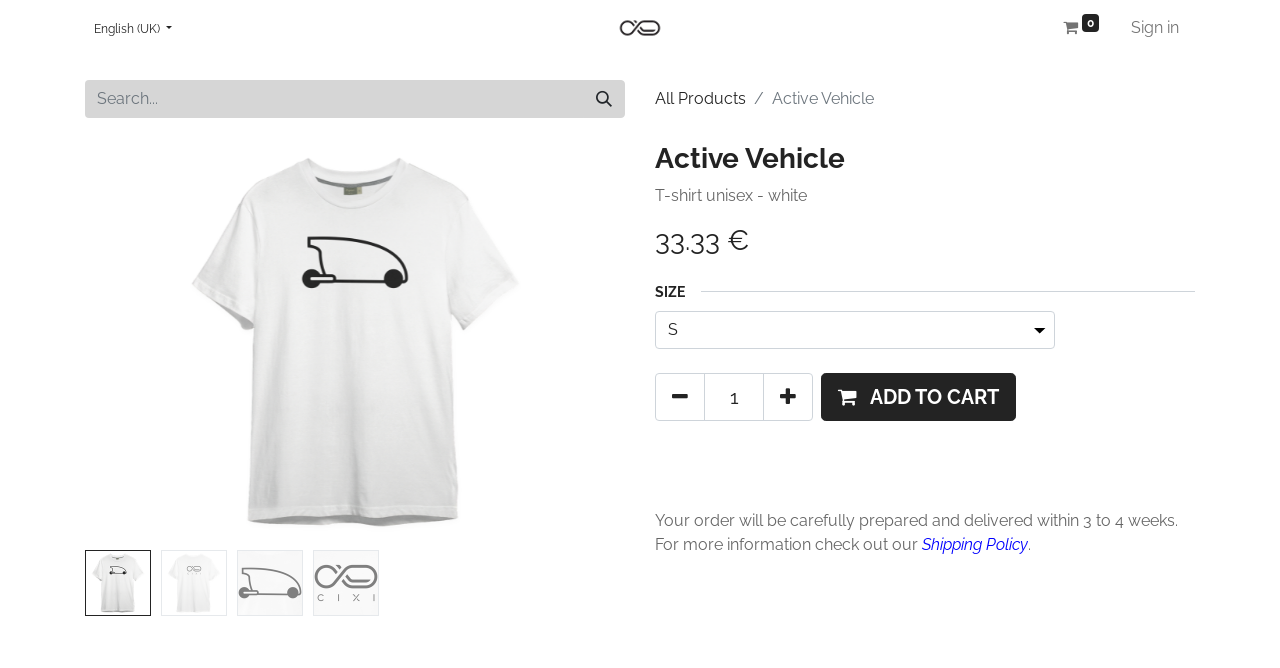Identify the bounding box for the given UI element using the description provided. Coordinates should be in the format (top-left x, top-left y, bottom-right x, bottom-right y) and must be between 0 and 1. Here is the description: 0

[0.825, 0.012, 0.865, 0.072]